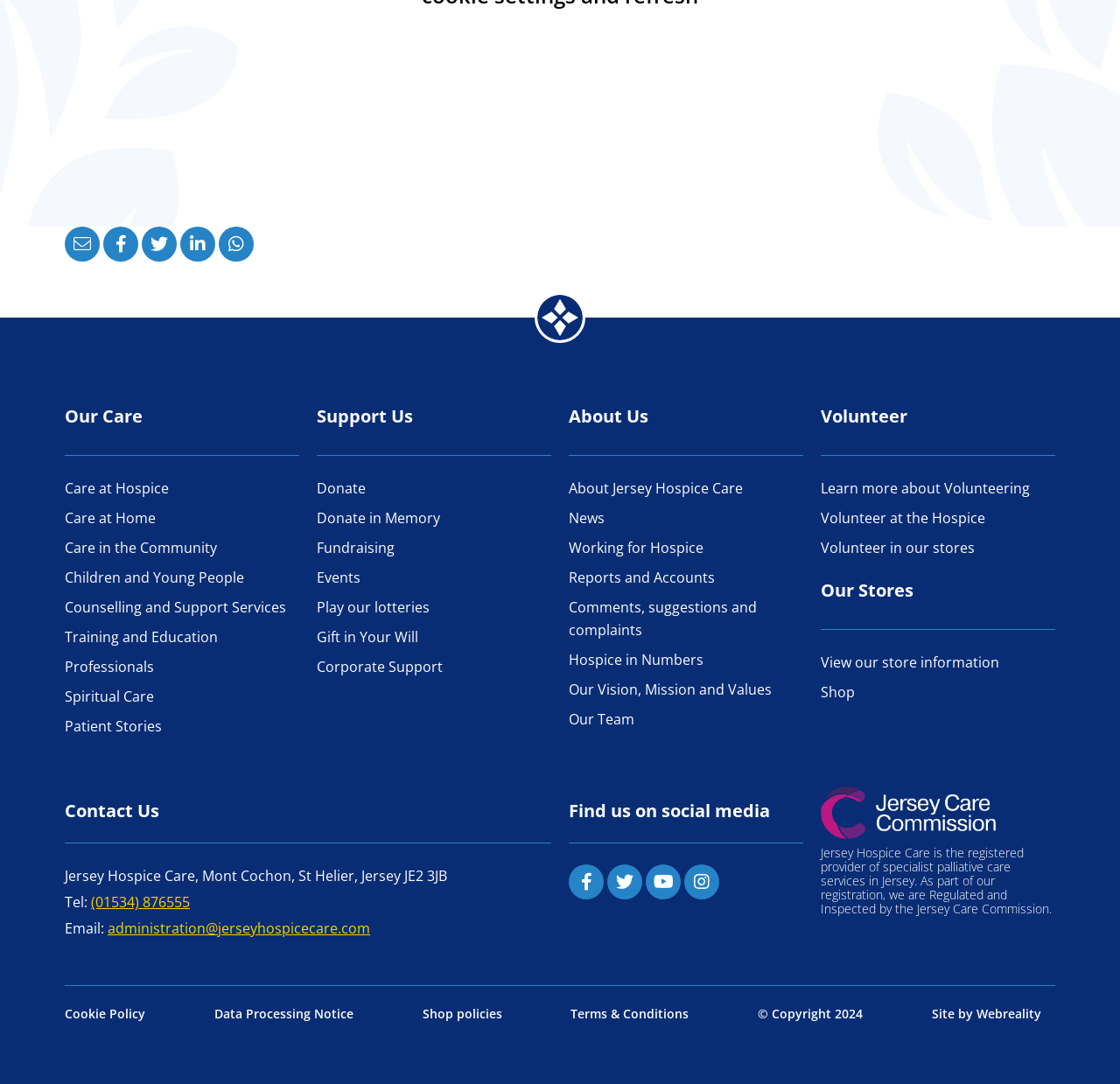Could you specify the bounding box coordinates for the clickable section to complete the following instruction: "Contact Jersey Hospice Care"?

[0.058, 0.823, 0.17, 0.841]